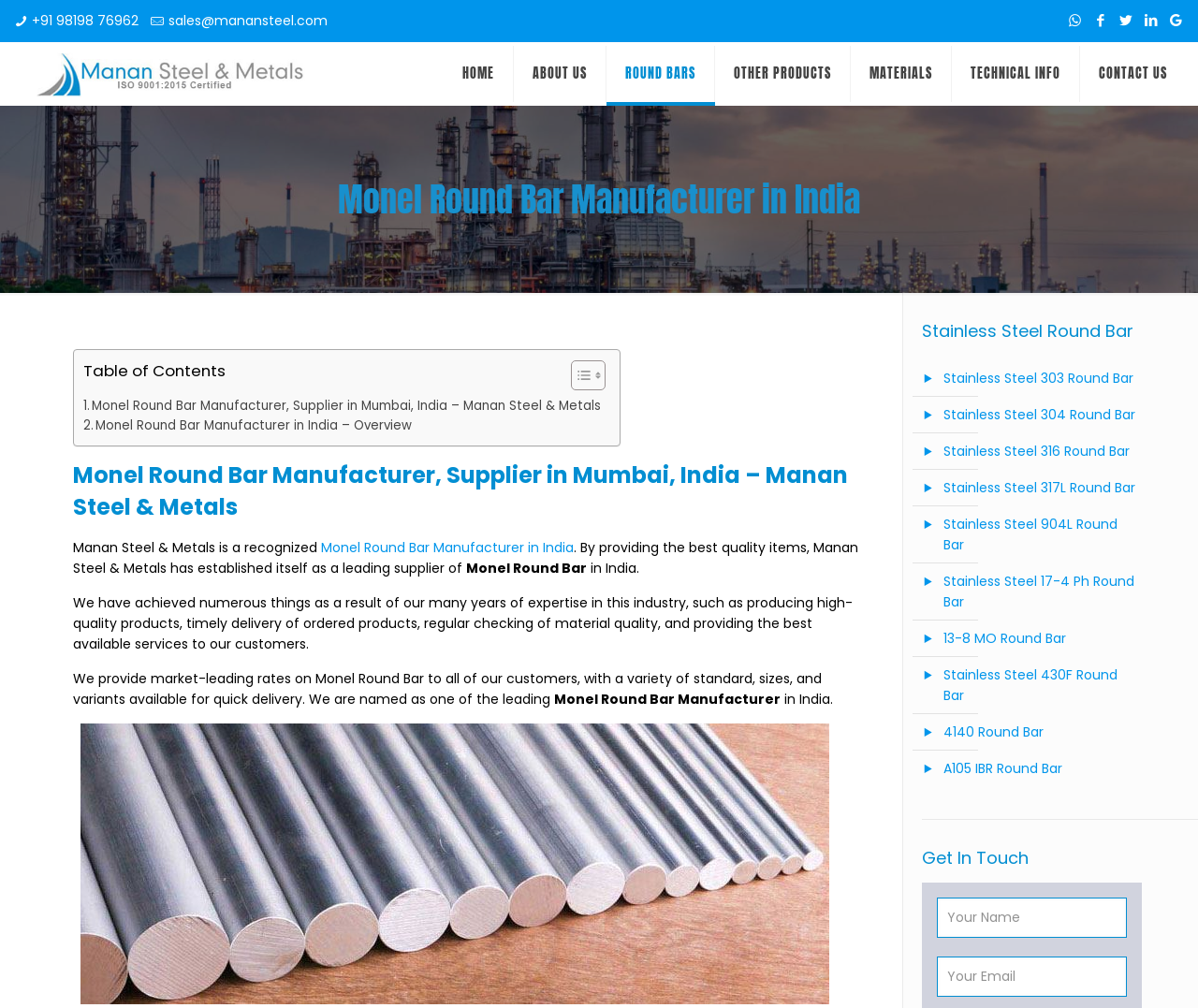Explain the webpage in detail.

The webpage is about Manan Steels & Metals, a well-known Monel Round Bar Manufacturer in India. At the top, there is a logo of Manan Steel & Metals, along with contact information, including a phone number and email address. To the right of the logo, there are social media links. Below the logo, there is a navigation menu with links to different sections of the website, such as HOME, ABOUT US, ROUND BARS, OTHER PRODUCTS, MATERIALS, TECHNICAL INFO, and CONTACT US.

The main content of the webpage is divided into two sections. The left section has a heading "Monel Round Bar Manufacturer in India" and provides an overview of the company, including its expertise in producing high-quality products, timely delivery, and customer service. There is also a paragraph describing the company's market-leading rates for Monel Round Bar and its availability in various standard sizes and variants.

Below the overview, there is an image related to Monel Round Bar Manufacturer in India. The right section has a heading "Stainless Steel Round Bar" and lists various types of stainless steel round bars, including 303, 304, 316, 317L, 904L, 17-4 Ph, and 430F, along with 13-8 MO and 4140 round bars.

At the bottom of the webpage, there is a section titled "Get In Touch" with a contact form that includes fields for name, email, and a message.